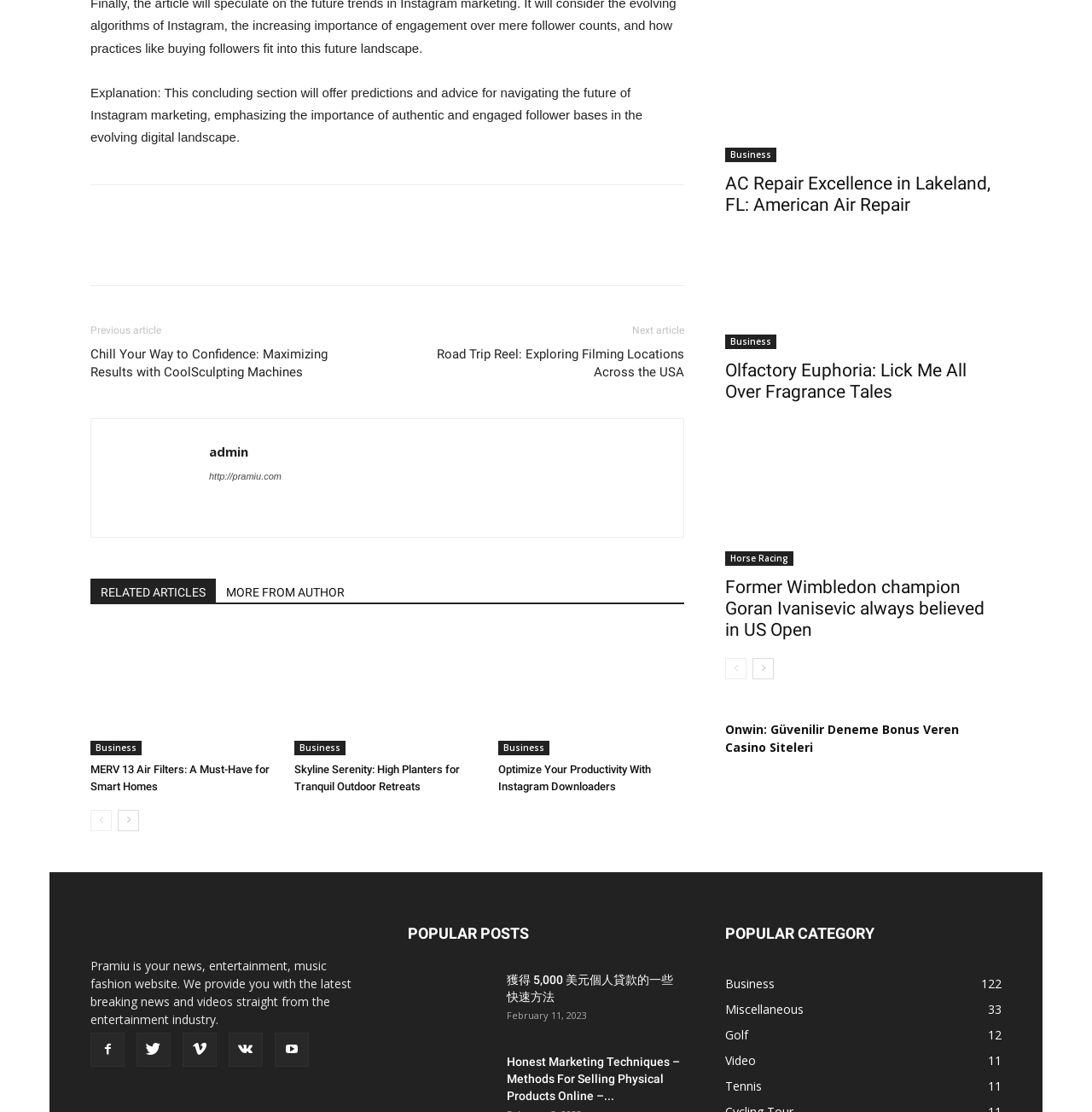What is the date of the article '獲得 5,000 美元個人貸款的一些快速方法'?
Answer the question with a thorough and detailed explanation.

The date of the article '獲得 5,000 美元個人貸款的一些快速方法' is February 11, 2023, as indicated by the static text next to the article title.